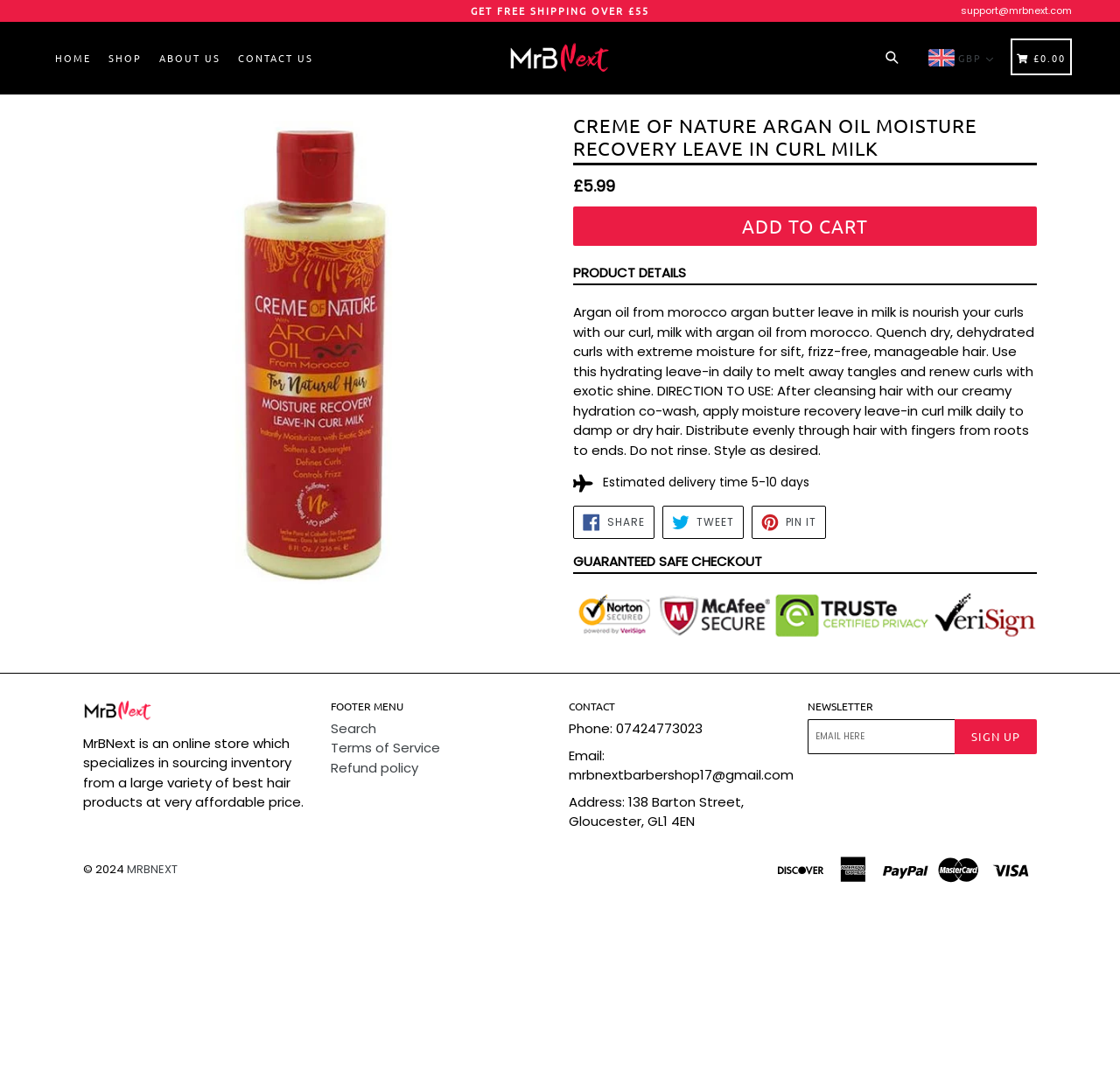Observe the image and answer the following question in detail: What is the purpose of the 'ADD TO CART' button?

I inferred the purpose of the button by its label 'ADD TO CART' and its location next to the product information, which suggests that it is used to add the product to the shopping cart.